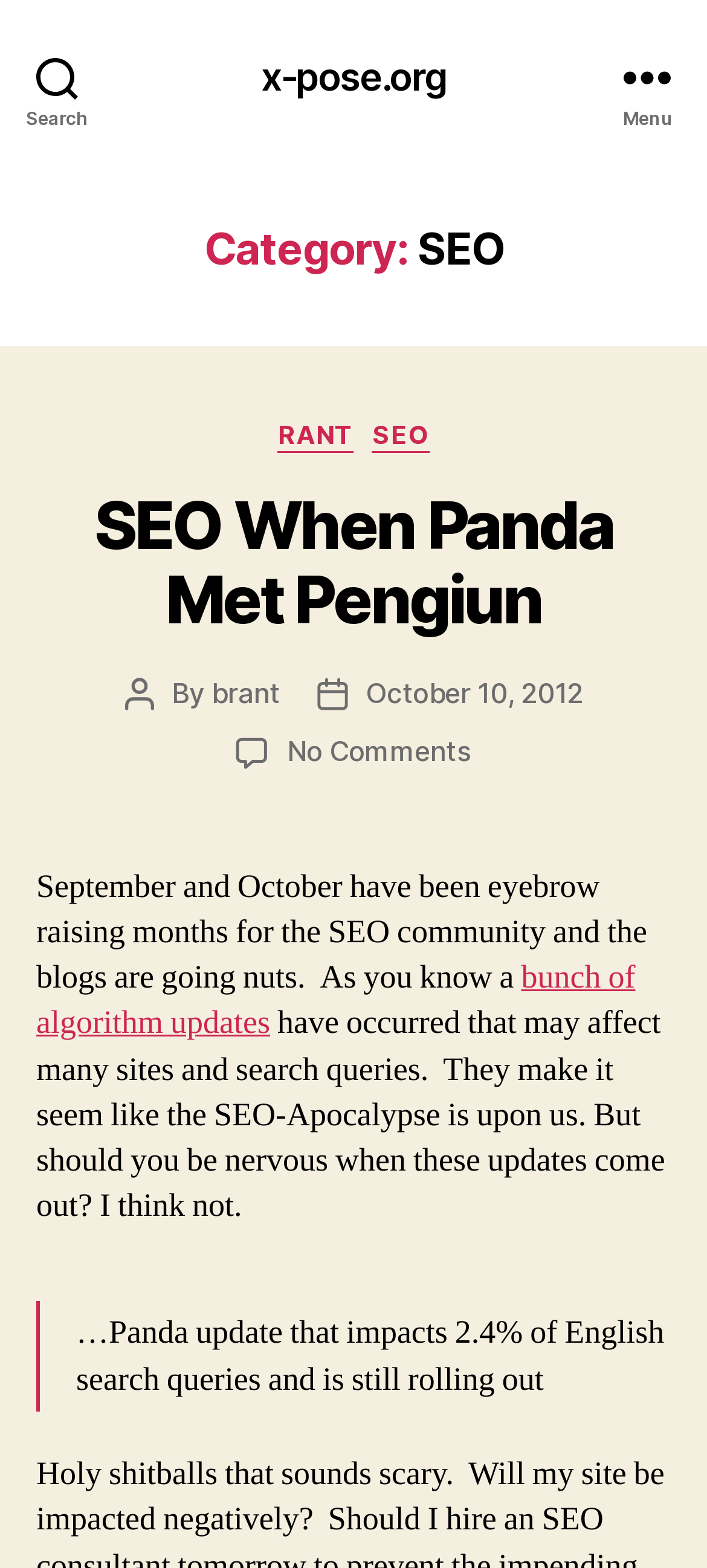Please locate the bounding box coordinates of the element that should be clicked to complete the given instruction: "Search".

[0.0, 0.0, 0.162, 0.097]